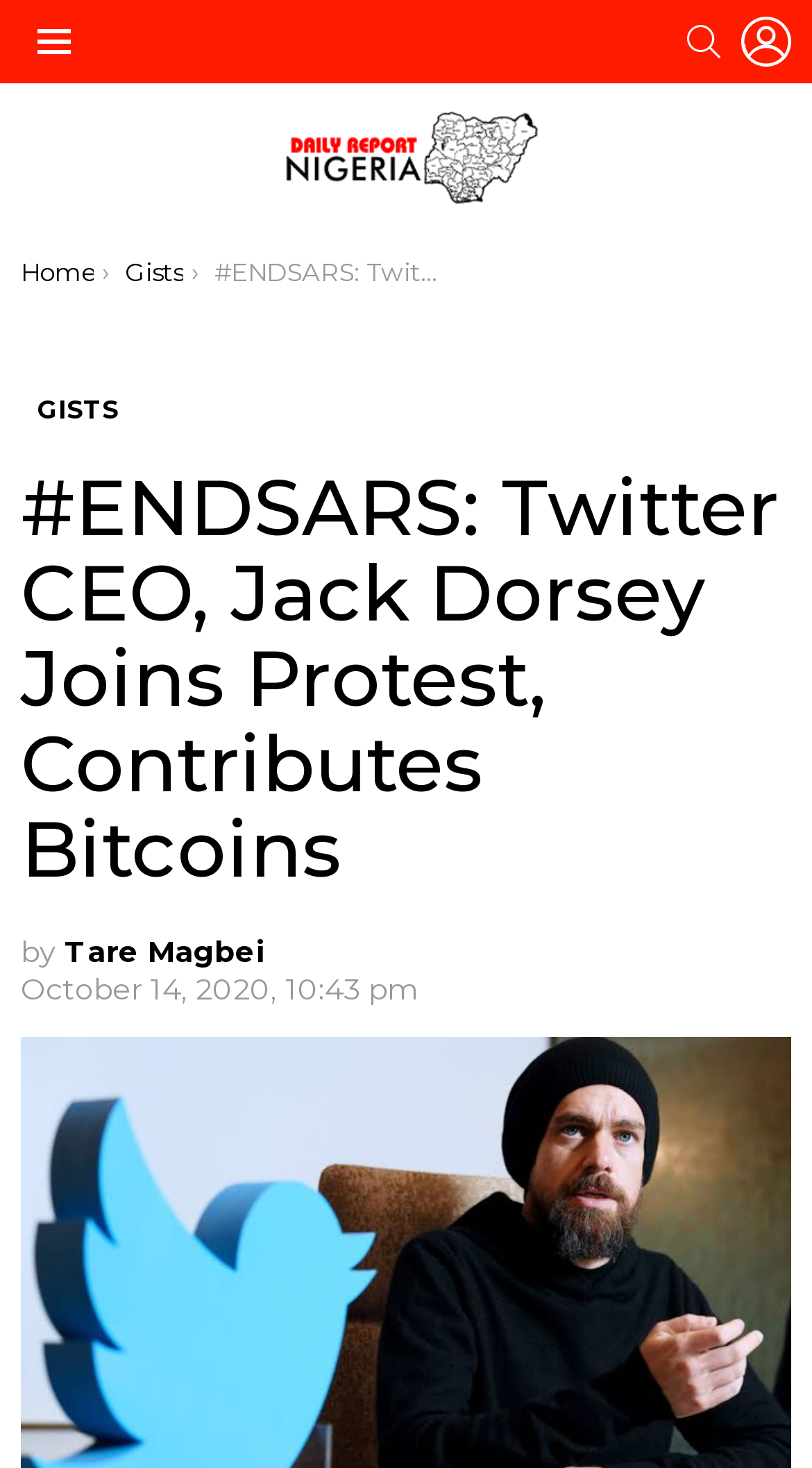Using the information from the screenshot, answer the following question thoroughly:
Who wrote the article about Jack Dorsey?

I found the answer by looking at the article section, where the author's name is usually mentioned. The link with the text 'Tare Magbei' is located next to the 'by' keyword, indicating that this is the author of the article.